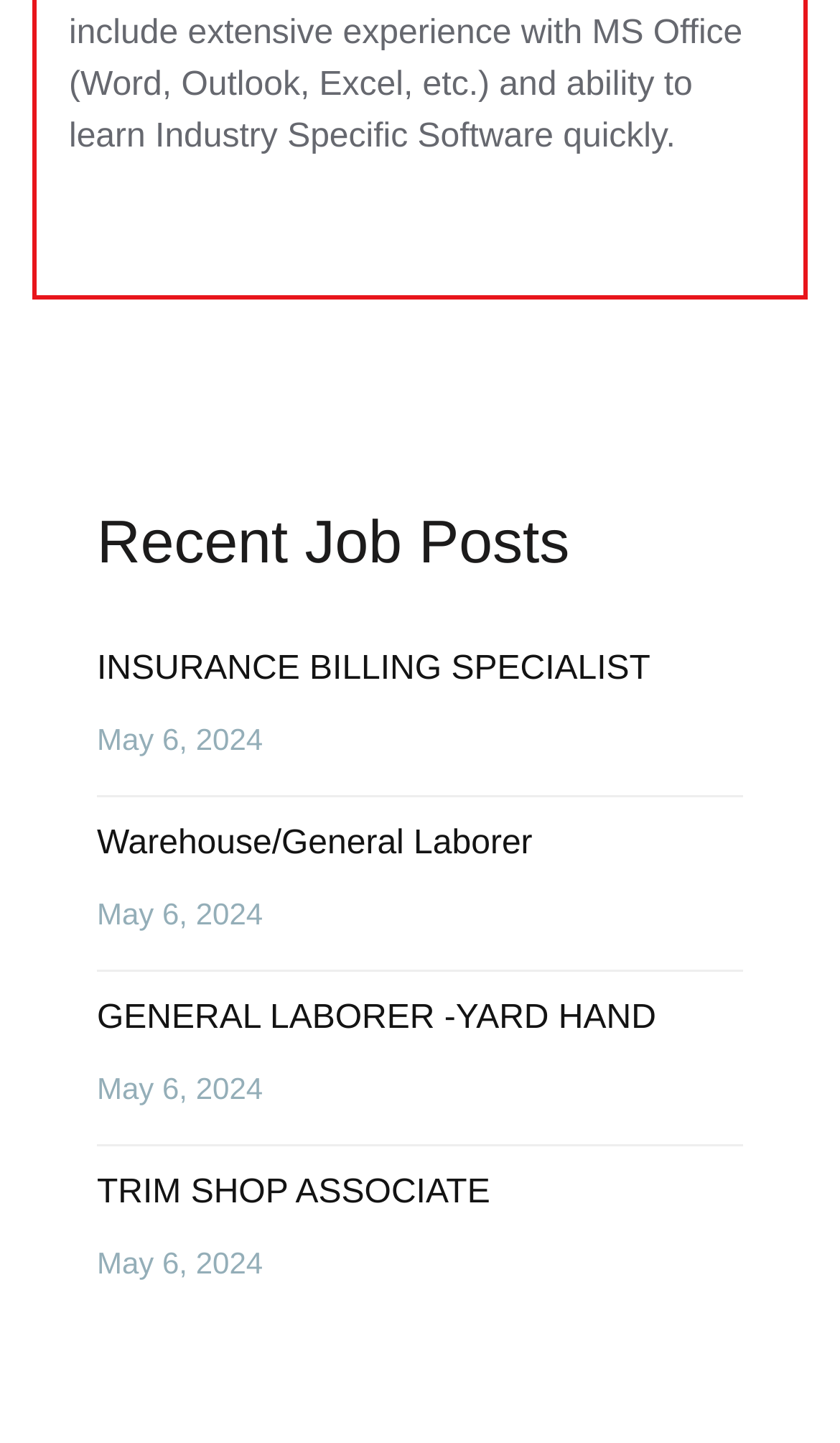Refer to the image and provide a thorough answer to this question:
What is the date of the job posts?

I looked at the StaticText elements on the webpage and found that all job posts have the same date 'May 6, 2024'. This date is mentioned twice on the webpage, but it's the same date for all job posts.